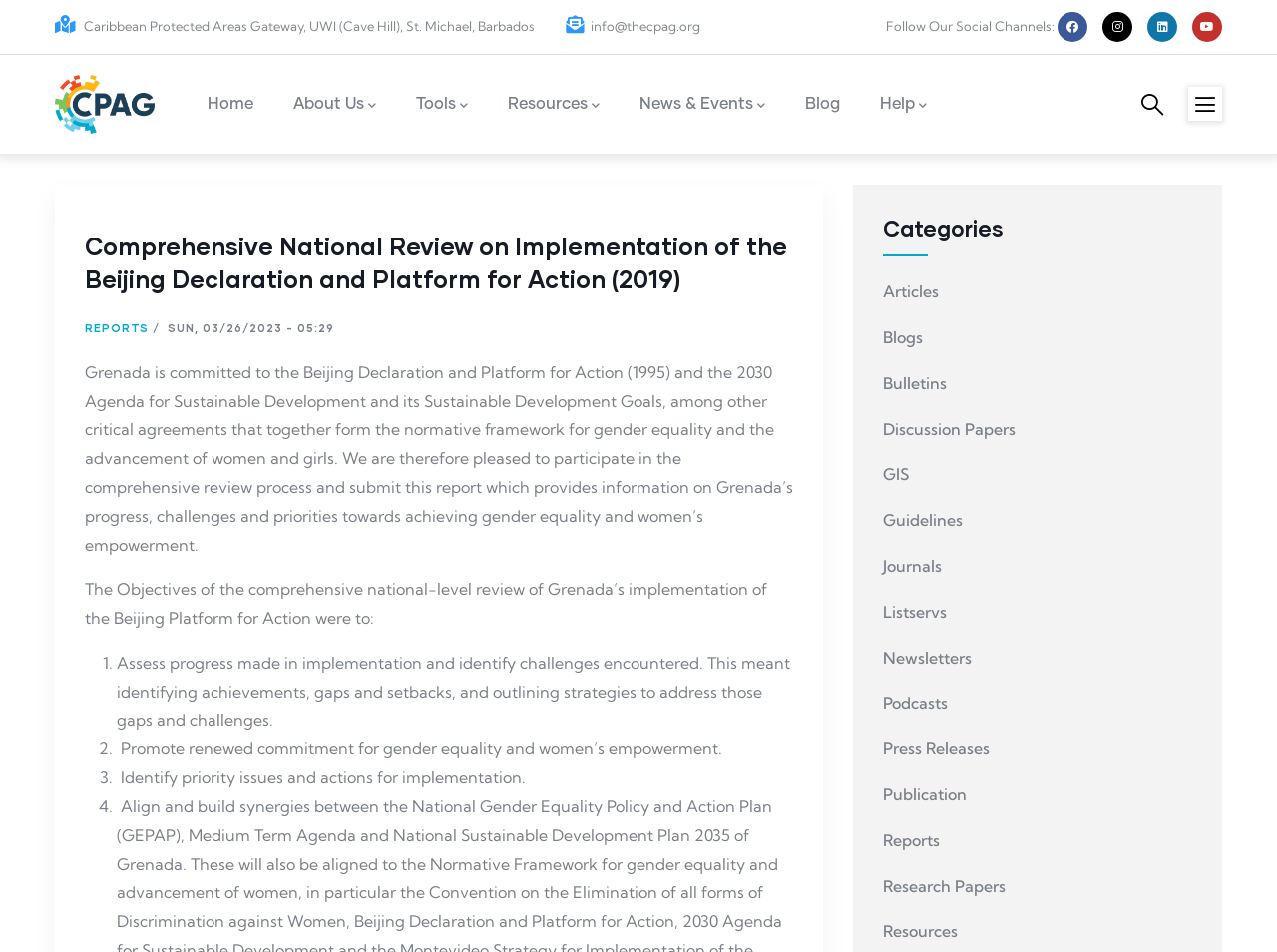Give a detailed account of the webpage's layout and content.

This webpage is about the Comprehensive National Review on Implementation of the Beijing Declaration and Platform for Action (2019) by CPAG RIH. At the top, there is a header section with the title "Caribbean Protected Areas Gateway, UWI (Cave Hill), St. Michael, Barbados" and a contact email "info@thecpag.org". To the right of this section, there are social media links and a "Follow Our Social Channels" label.

Below the header section, there is a main navigation menu with links to "Home", "About Us", "Tools", "Resources", "News & Events", "Blog", and "Help". Each link has an icon next to it.

On the left side of the page, there is a section with a heading "Comprehensive National Review on Implementation of the Beijing Declaration and Platform for Action (2019)". Below this heading, there are links to "REPORTS" and a date "SUN, 03/26/2023 - 05:29". 

The main content of the page is a report about Grenada's progress, challenges, and priorities towards achieving gender equality and women's empowerment. The report is divided into sections, including an introduction, objectives, and a list of four points with details about the comprehensive national-level review of Grenada's implementation of the Beijing Platform for Action.

On the right side of the page, there is a section with a heading "Categories" and a list of 14 links to different types of publications, including articles, blogs, bulletins, and research papers. Each link has an icon next to it.

There are no images on the page, except for icons next to the links. The overall layout is organized, with clear headings and concise text.